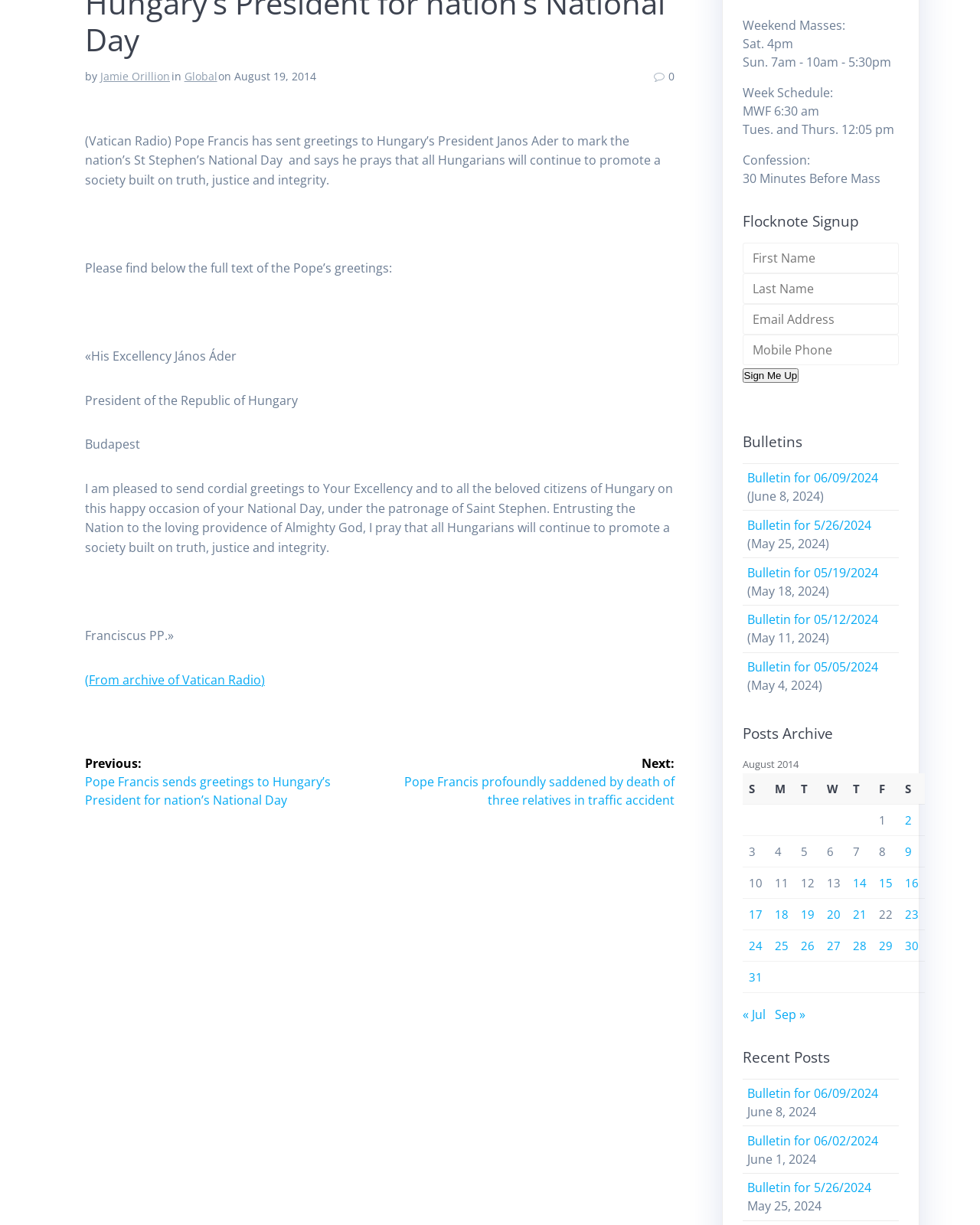Given the element description: "(From archive of Vatican Radio)", predict the bounding box coordinates of this UI element. The coordinates must be four float numbers between 0 and 1, given as [left, top, right, bottom].

[0.087, 0.548, 0.27, 0.562]